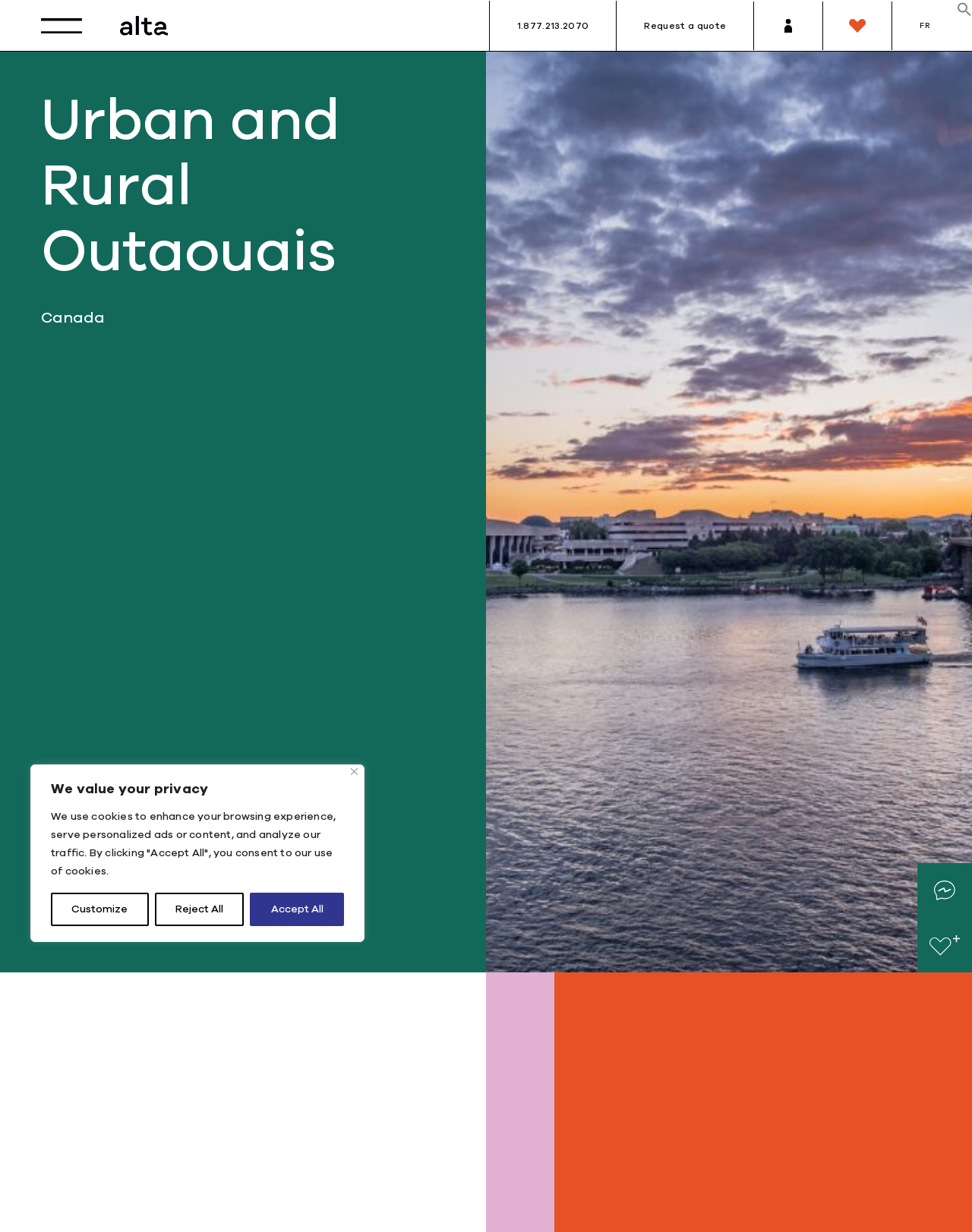Detail the features and information presented on the webpage.

The webpage is about an organized tour in Outaouais, Québec, Canada, showcasing a perfect blend of urban and Canadian nature. At the top right corner, there is a cookie consent notification with a close button, a heading, and a paragraph explaining the use of cookies. Below the notification, there are three buttons: Customize, Reject All, and Accept All.

On the top left side, there is a toggle navigation button with an icon, followed by the Alta logo and a phone number. On the top right side, there are links to Request a quote, My Alta, Favourite trips, and FR, each accompanied by a small icon.

The main content of the webpage is divided into sections. The first section has a heading "Urban and Rural Outaouais" and a subheading "Canada". Below this section, there are two links: BACK and SHARE THIS TRIP Facebook Messenger, with a Facebook Messenger icon. Next to these links, there is an ADD TO FAVOURITES link with a heart icon.